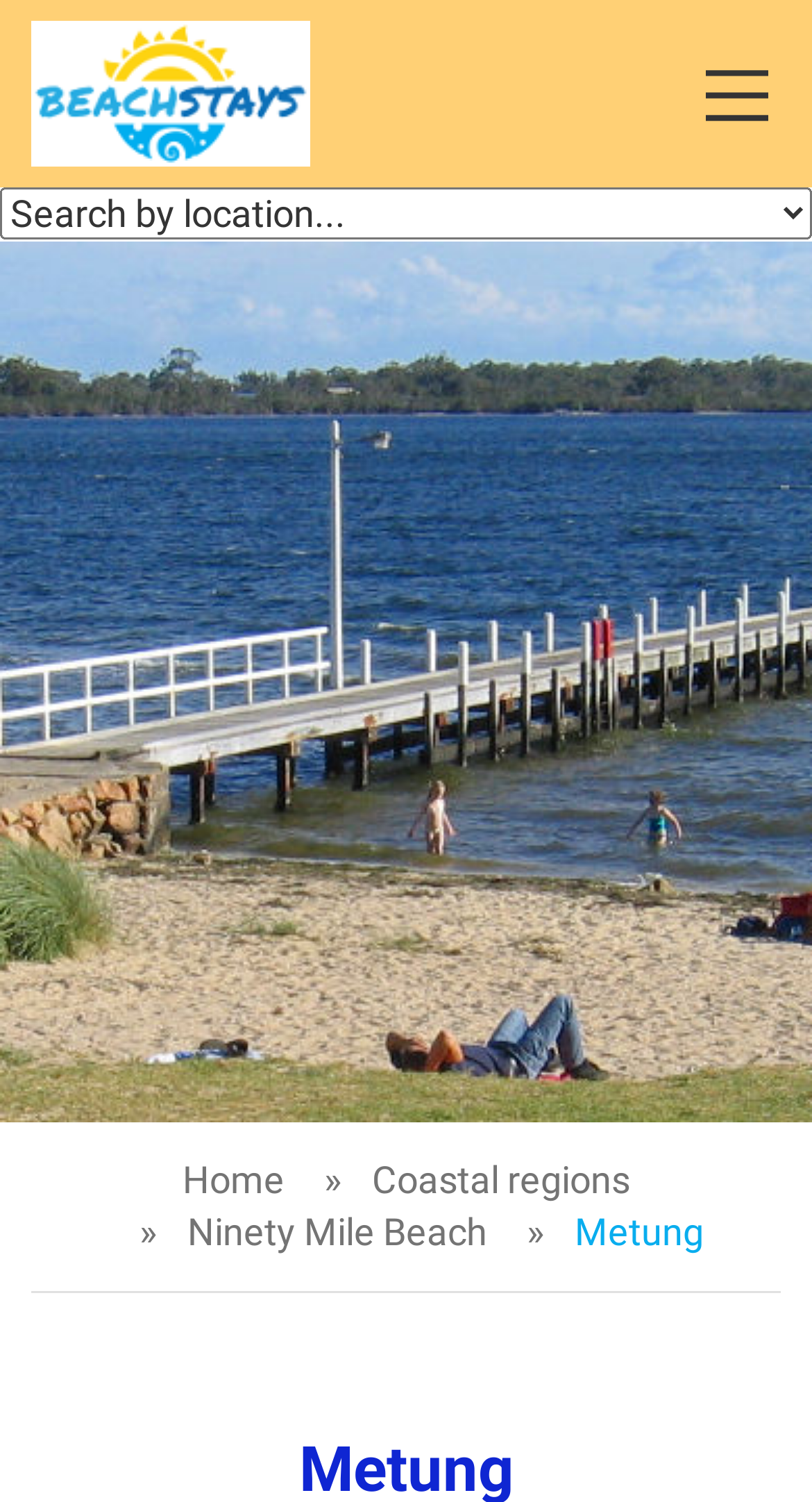What type of accommodation is offered?
Use the screenshot to answer the question with a single word or phrase.

Beach and coast